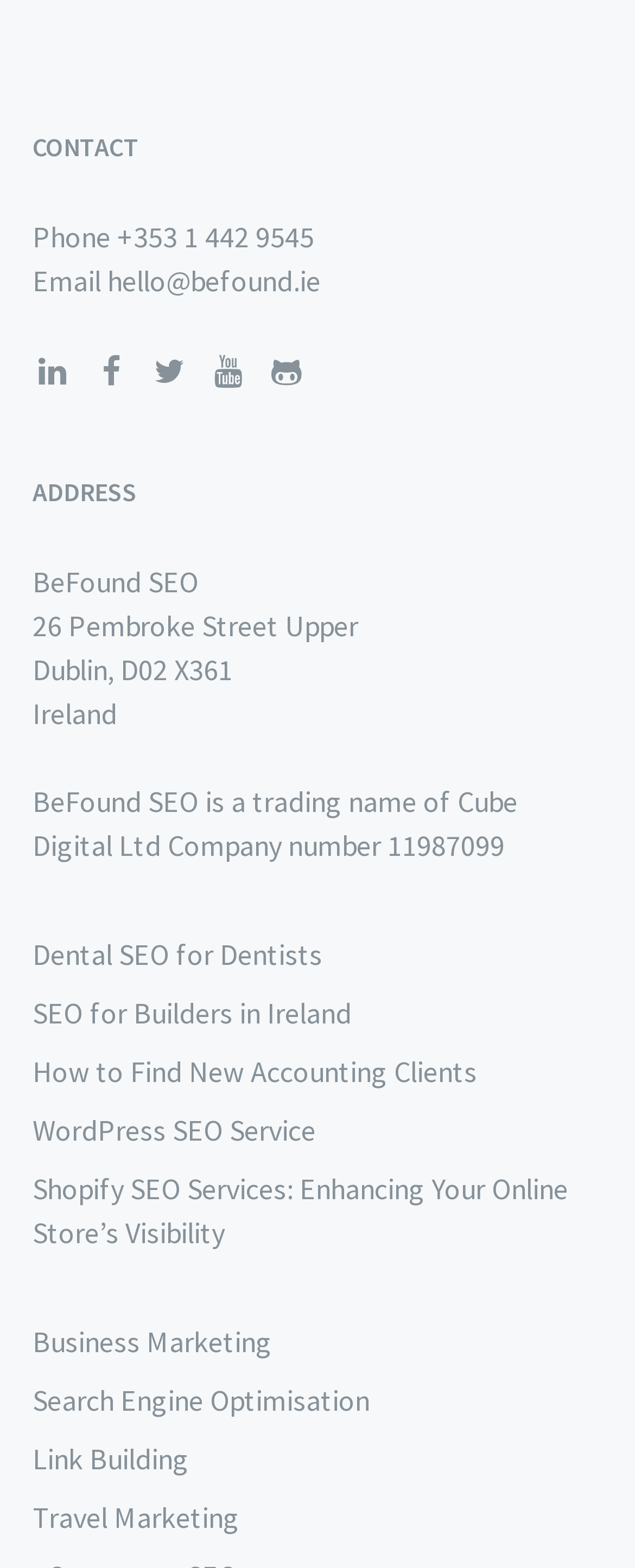Could you determine the bounding box coordinates of the clickable element to complete the instruction: "Call the phone number"? Provide the coordinates as four float numbers between 0 and 1, i.e., [left, top, right, bottom].

[0.051, 0.139, 0.495, 0.163]